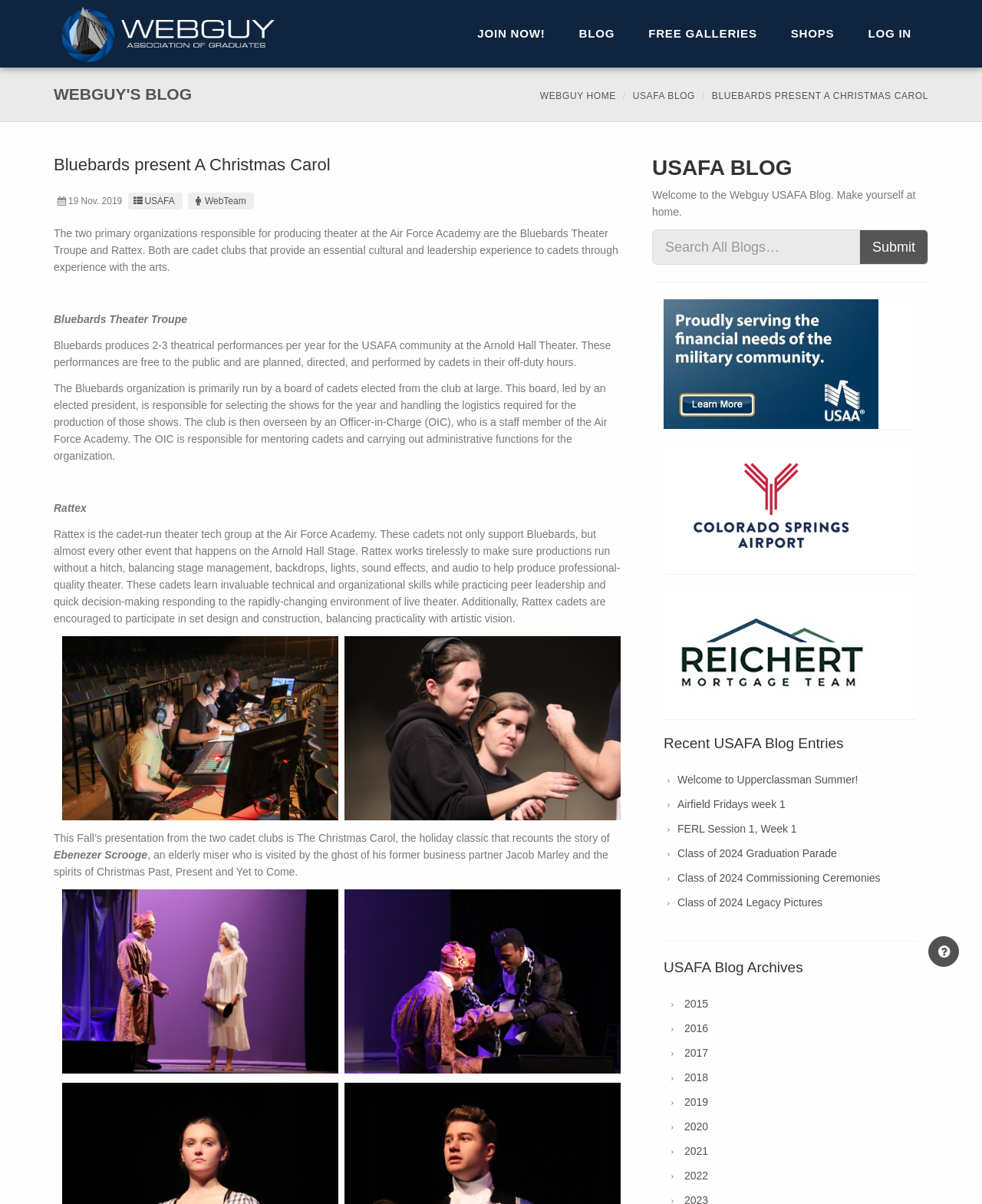Determine the coordinates of the bounding box for the clickable area needed to execute this instruction: "Click on WEBGUY HOME".

[0.55, 0.075, 0.627, 0.084]